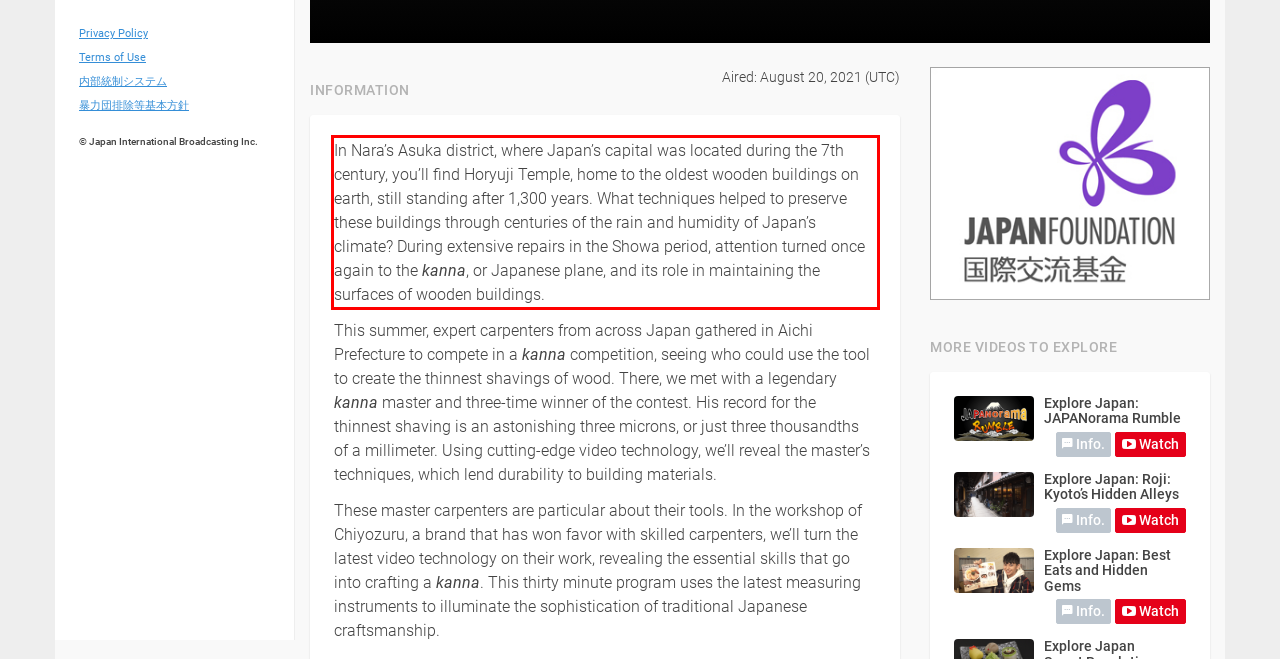Please take the screenshot of the webpage, find the red bounding box, and generate the text content that is within this red bounding box.

In Nara’s Asuka district, where Japan’s capital was located during the 7th century, you’ll find Horyuji Temple, home to the oldest wooden buildings on earth, still standing after 1,300 years. What techniques helped to preserve these buildings through centuries of the rain and humidity of Japan’s climate? During extensive repairs in the Showa period, attention turned once again to the kanna, or Japanese plane, and its role in maintaining the surfaces of wooden buildings.